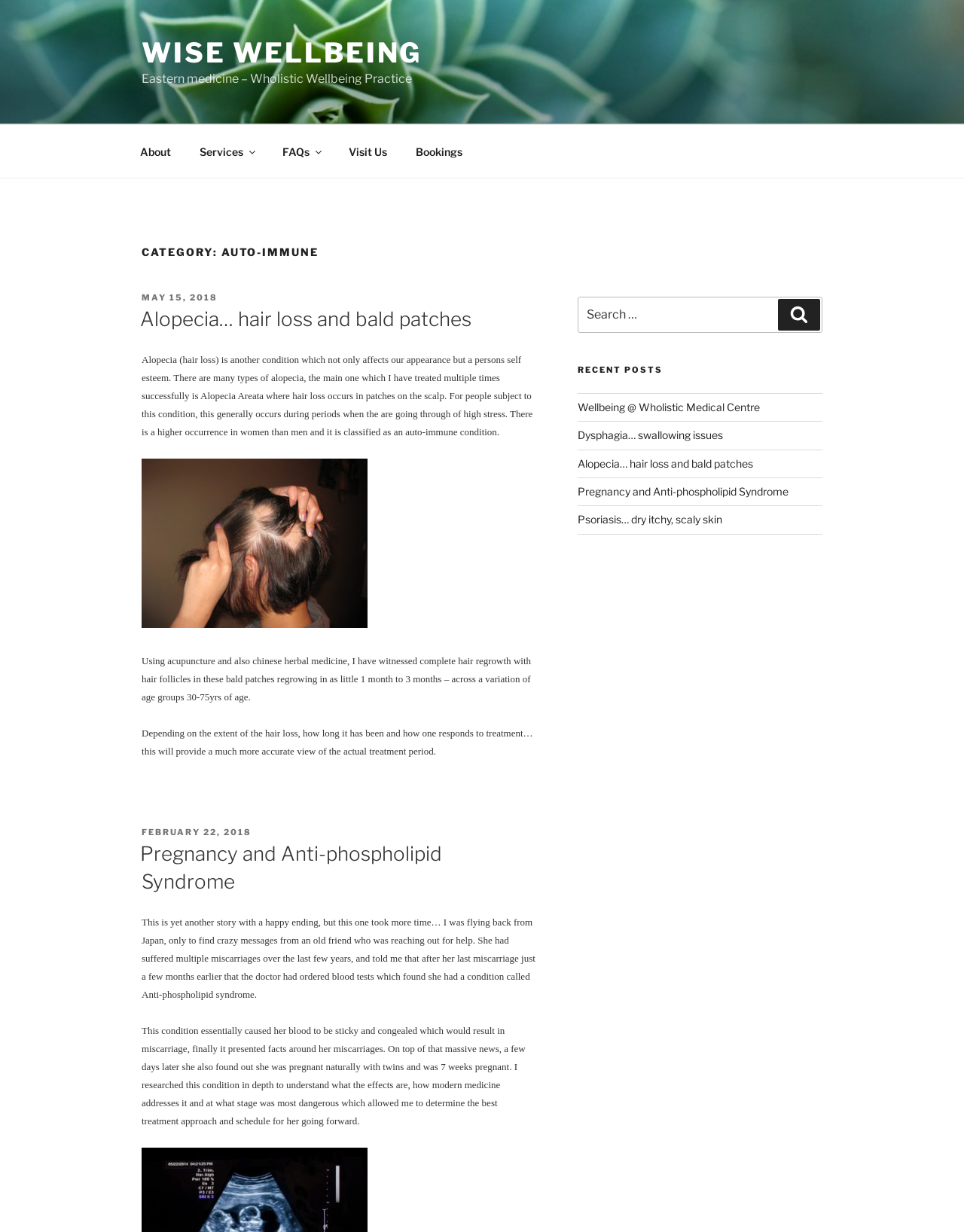Provide the bounding box coordinates for the specified HTML element described in this description: "Pregnancy and Anti-phospholipid Syndrome". The coordinates should be four float numbers ranging from 0 to 1, in the format [left, top, right, bottom].

[0.599, 0.394, 0.818, 0.404]